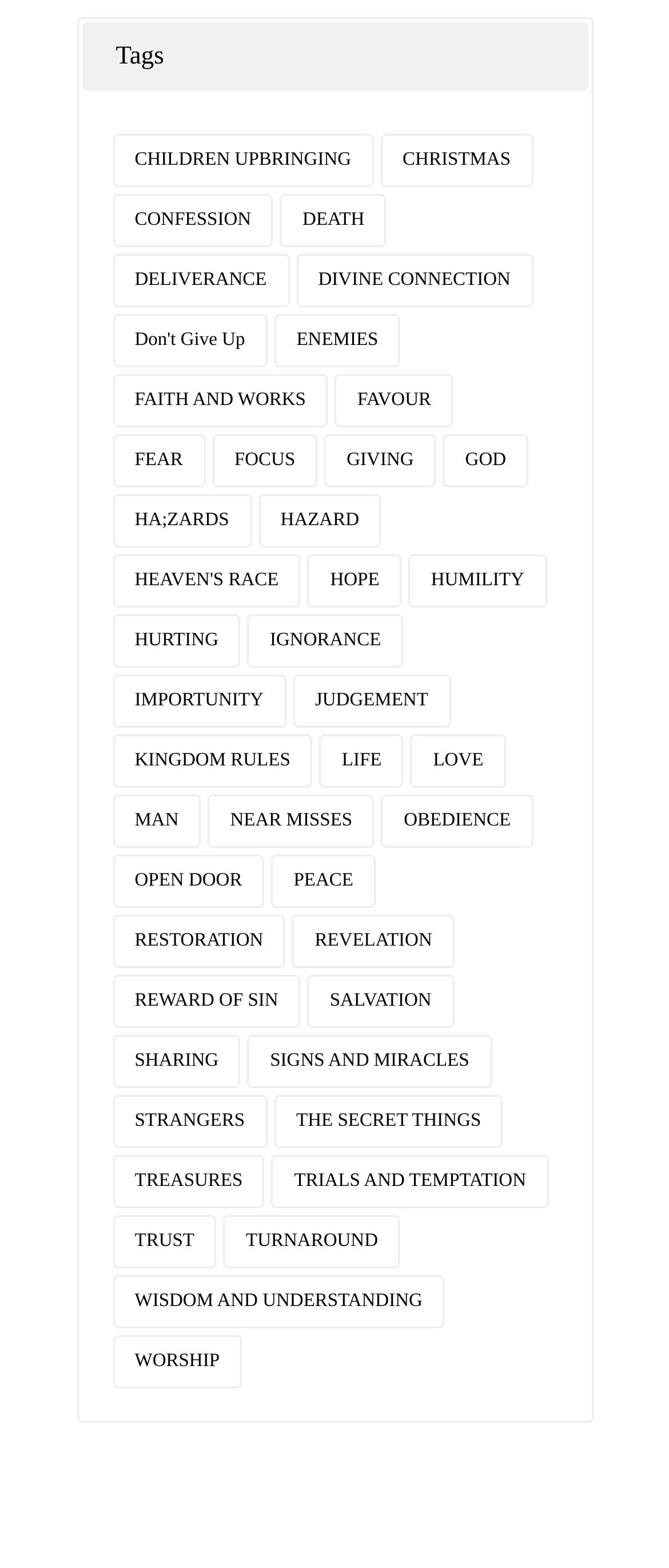What is the last tag listed?
Relying on the image, give a concise answer in one word or a brief phrase.

WORSHIP